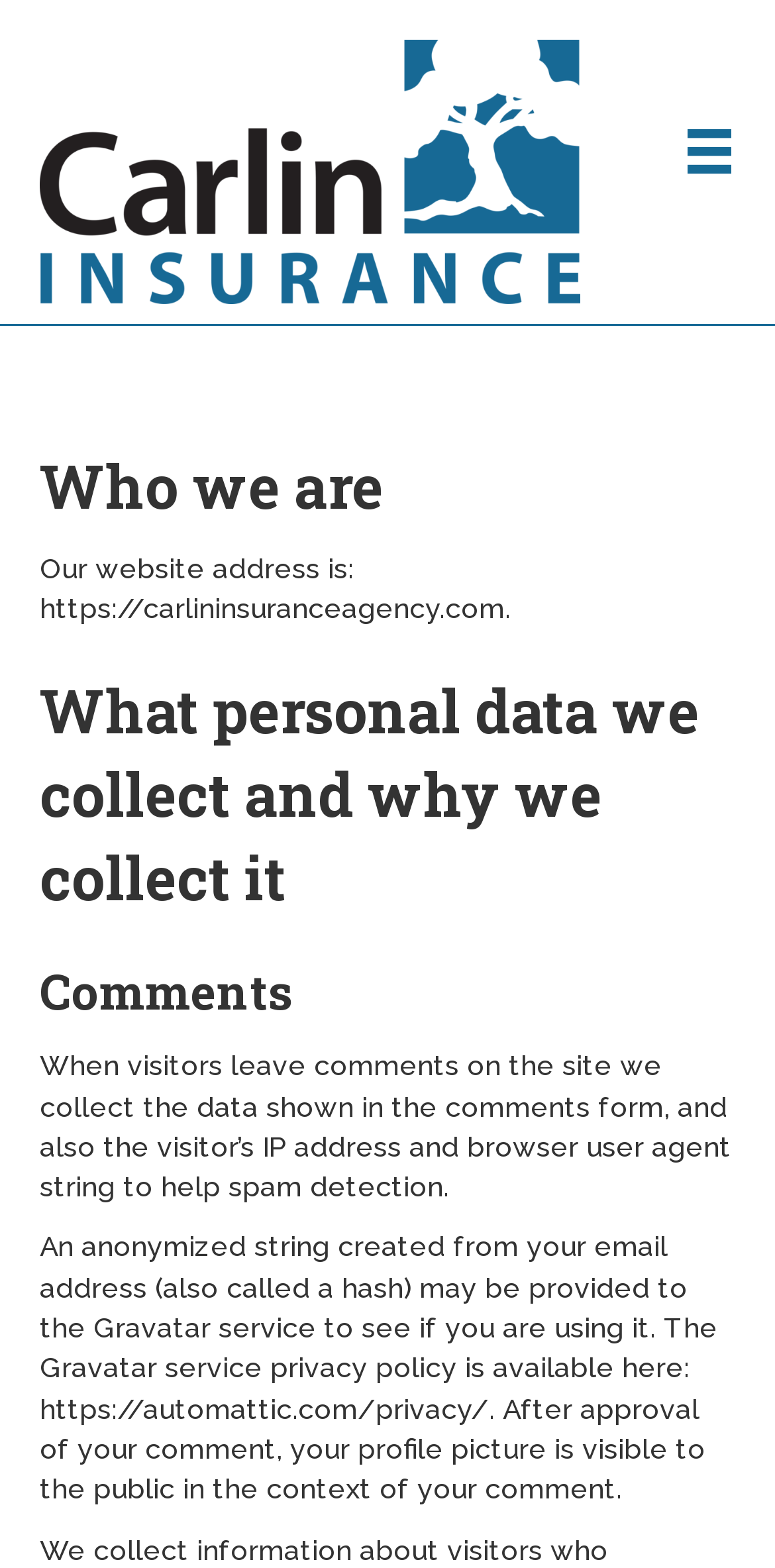Use a single word or phrase to answer the question:
Where is the profile picture visible after comment approval?

public in the context of your comment